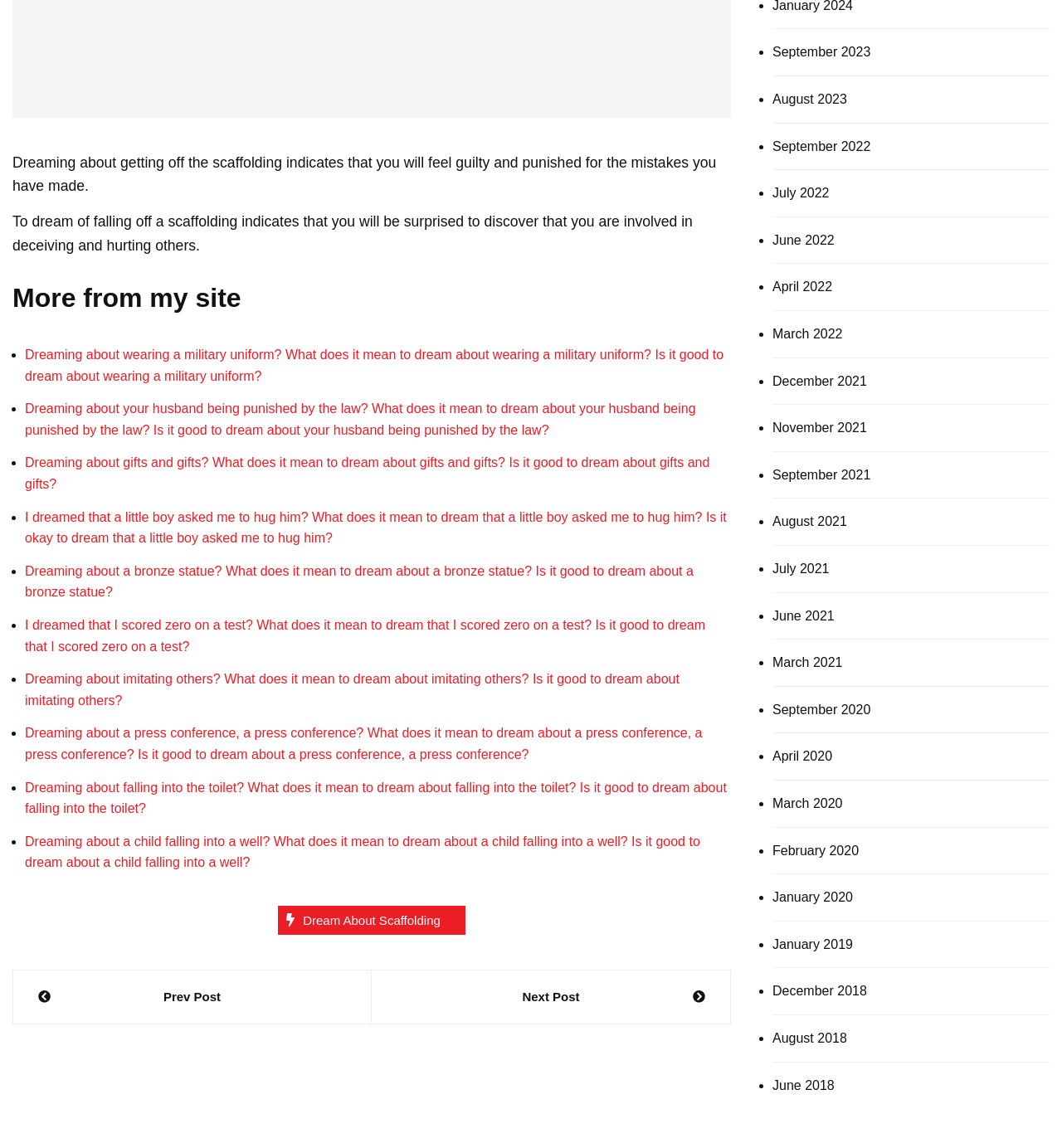Locate the bounding box coordinates of the element you need to click to accomplish the task described by this instruction: "Click on 'Dream About Scaffolding'".

[0.262, 0.789, 0.438, 0.814]